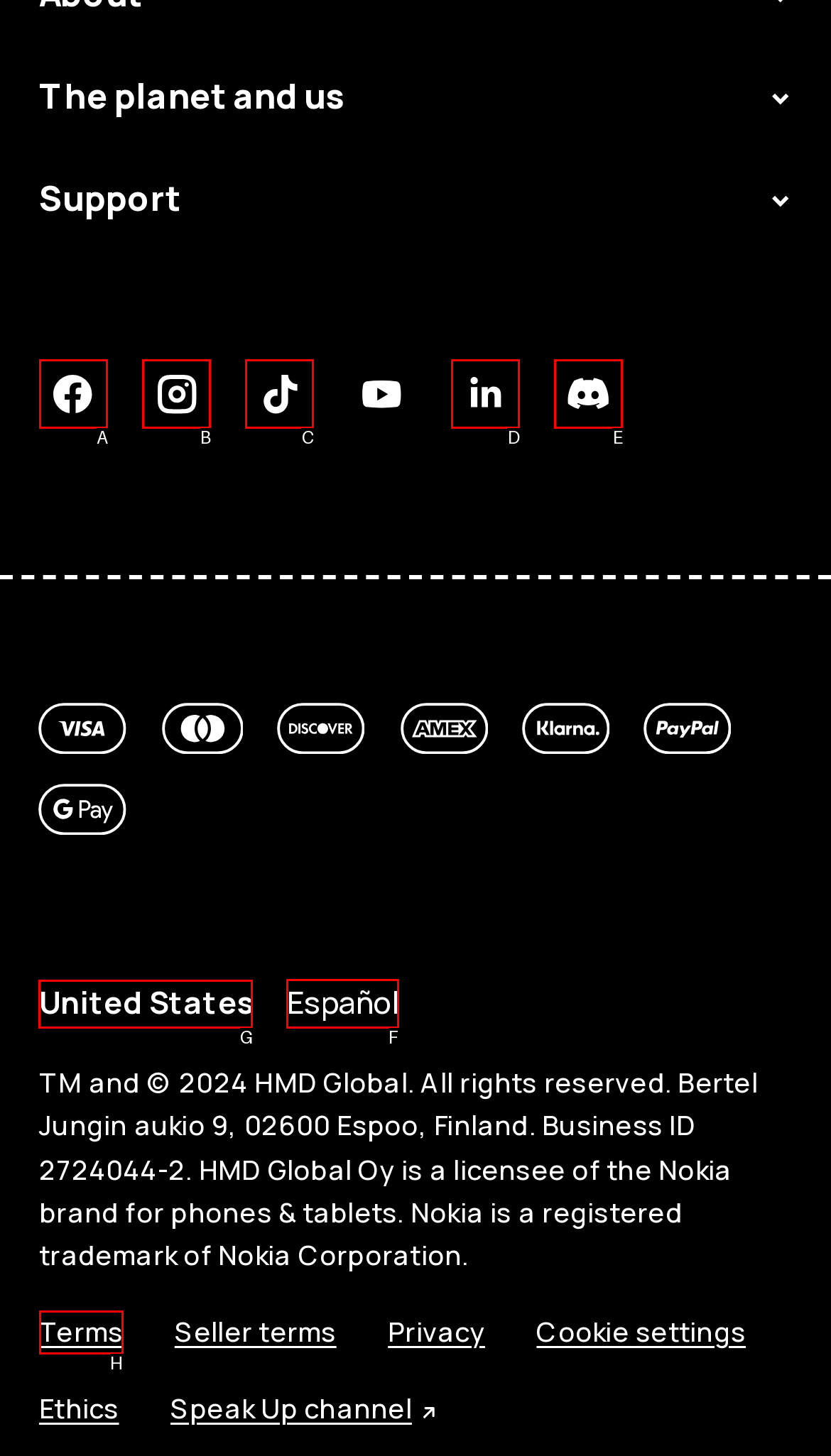Given the instruction: Select the United States option, which HTML element should you click on?
Answer with the letter that corresponds to the correct option from the choices available.

G